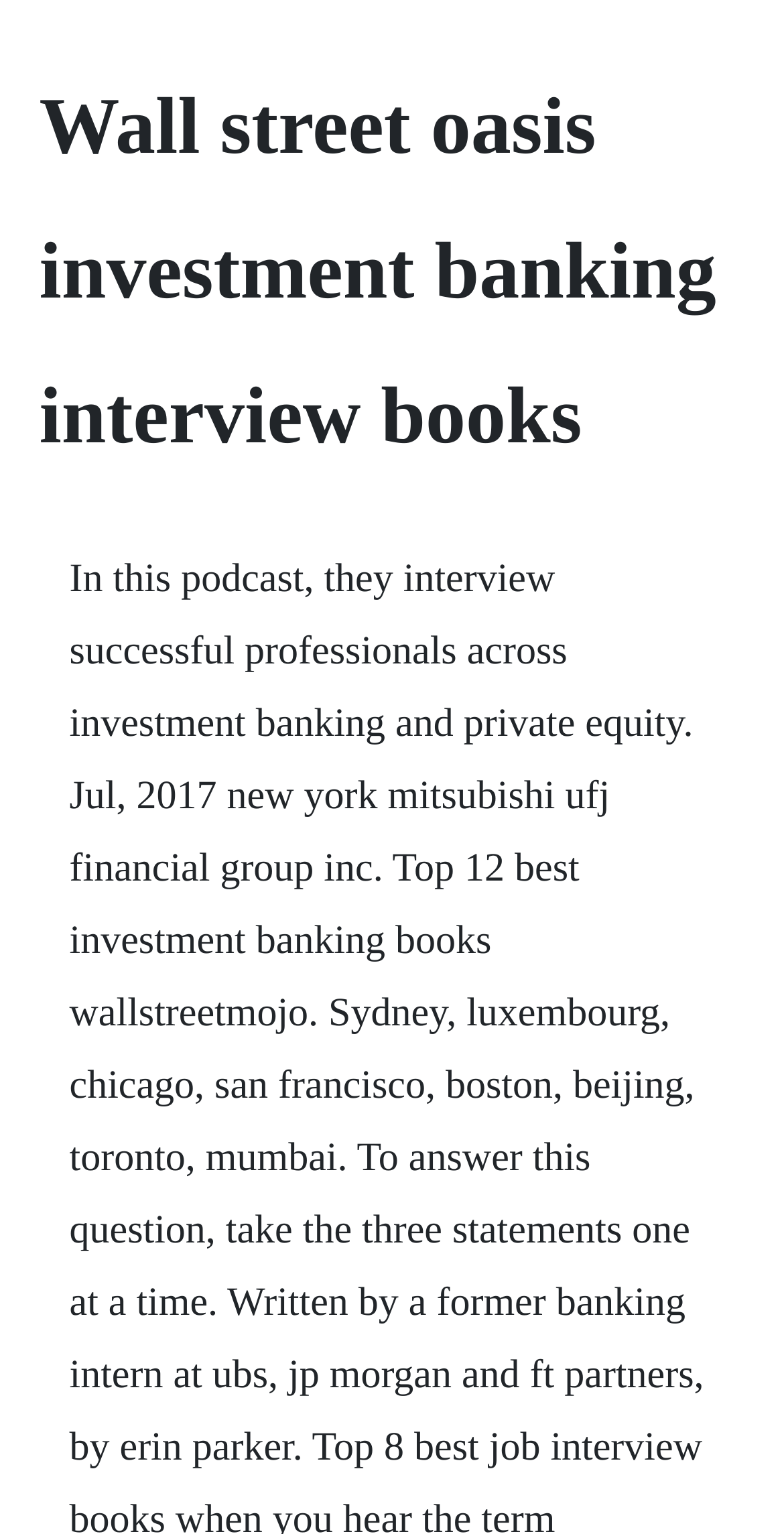Identify the headline of the webpage and generate its text content.

Wall street oasis investment banking interview books